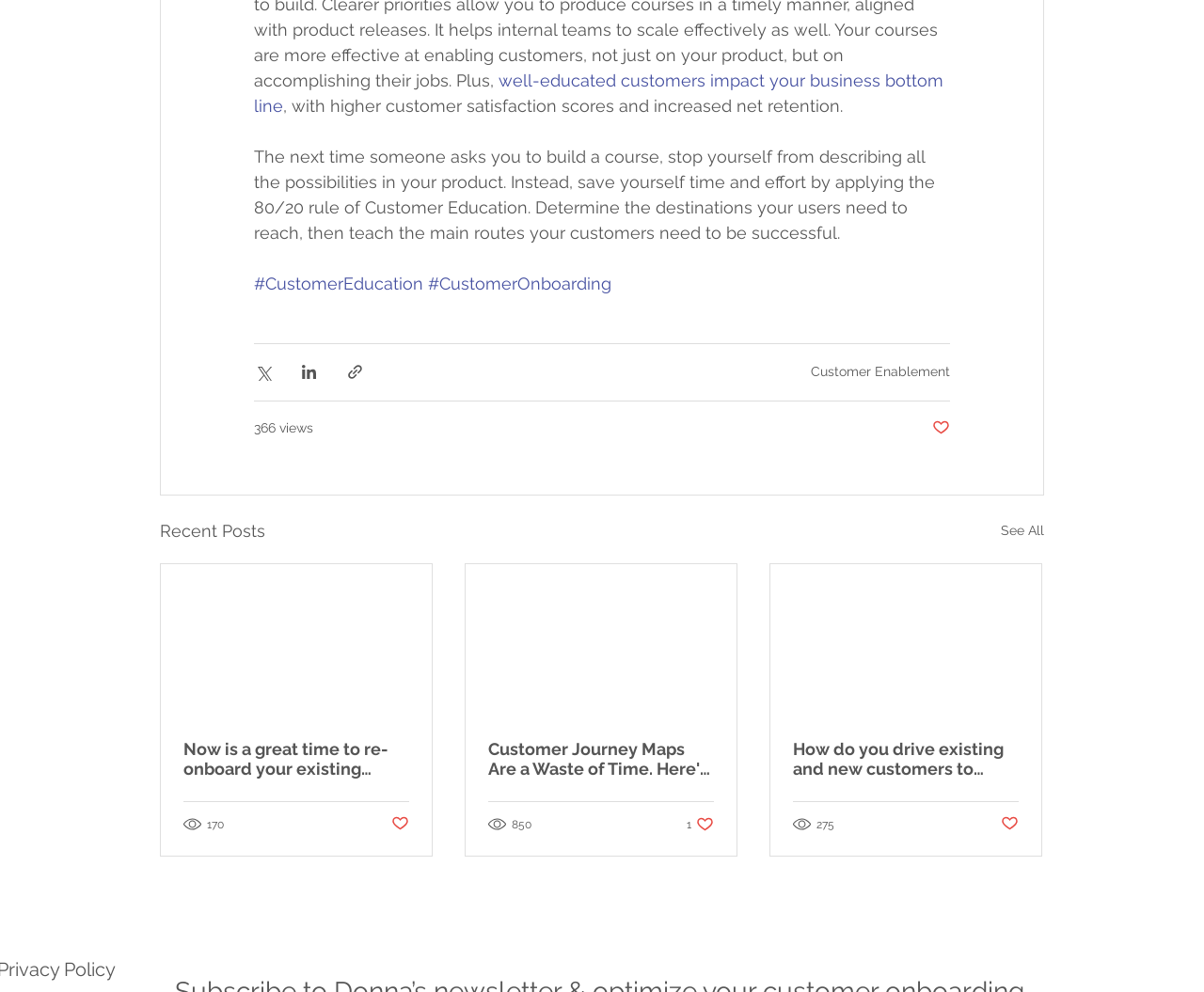Please identify the bounding box coordinates of the element I should click to complete this instruction: 'Share via Twitter'. The coordinates should be given as four float numbers between 0 and 1, like this: [left, top, right, bottom].

[0.211, 0.366, 0.226, 0.384]